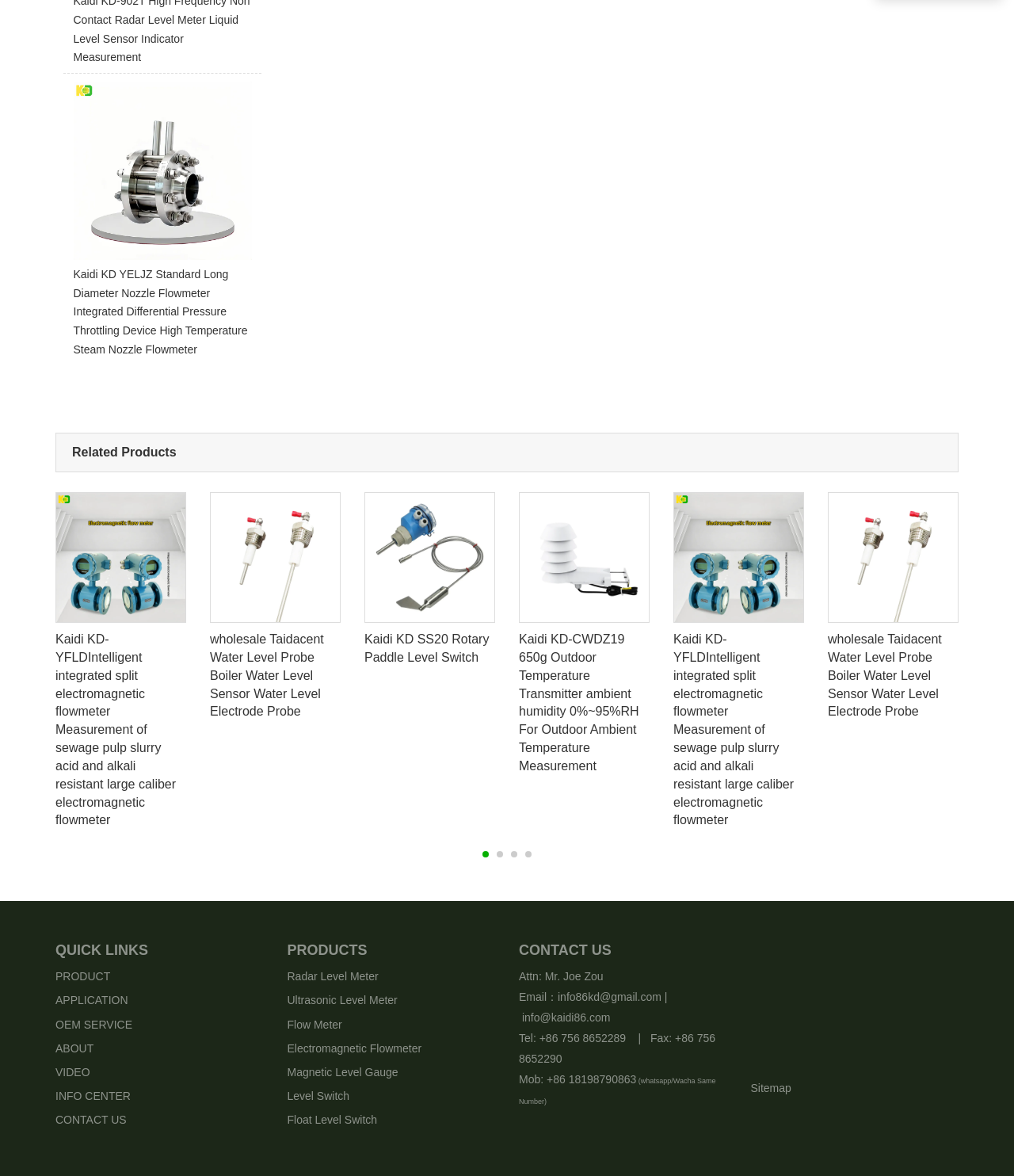Please identify the bounding box coordinates of the element's region that I should click in order to complete the following instruction: "Go to the product page". The bounding box coordinates consist of four float numbers between 0 and 1, i.e., [left, top, right, bottom].

[0.055, 0.825, 0.109, 0.836]